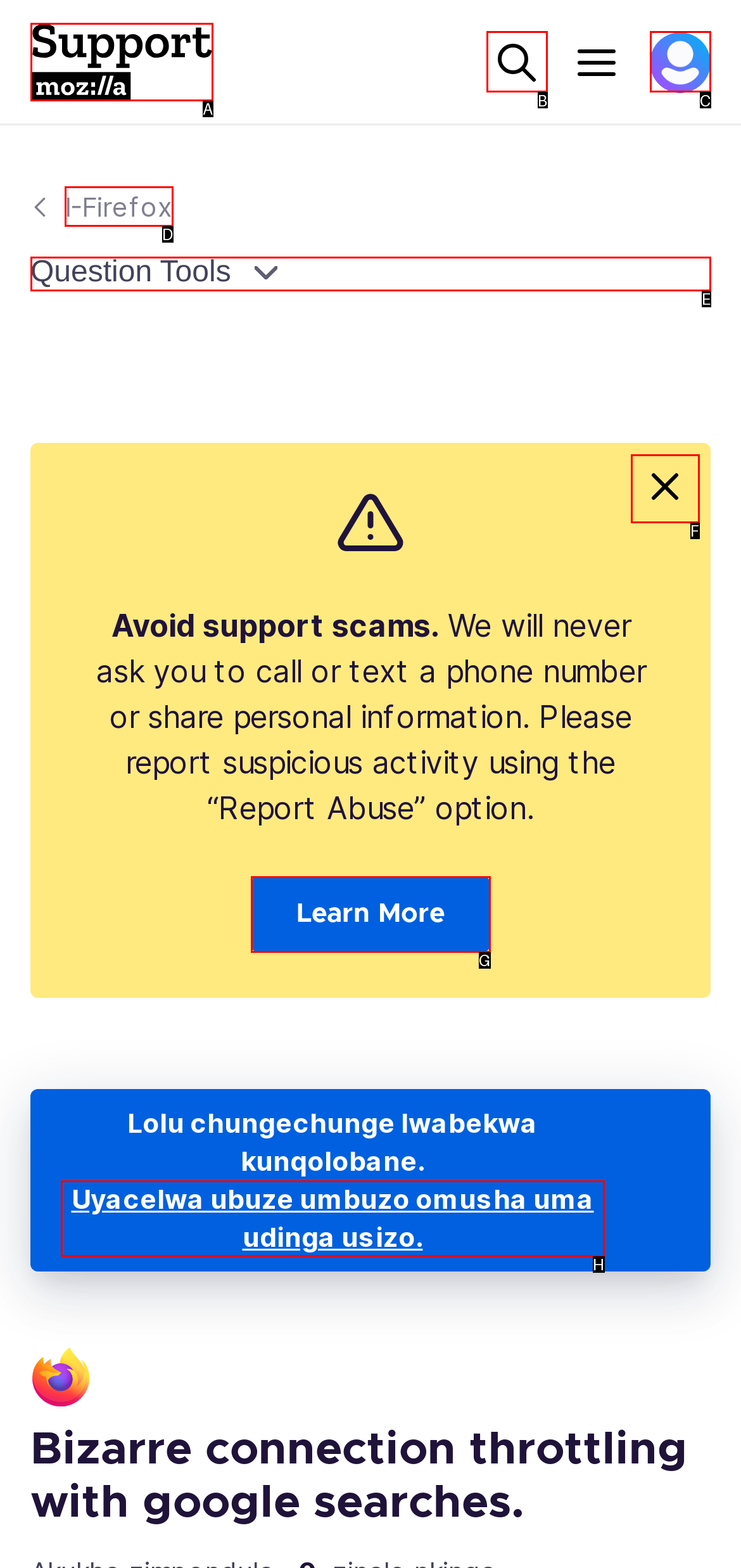Tell me the letter of the HTML element that best matches the description: Question Tools from the provided options.

E